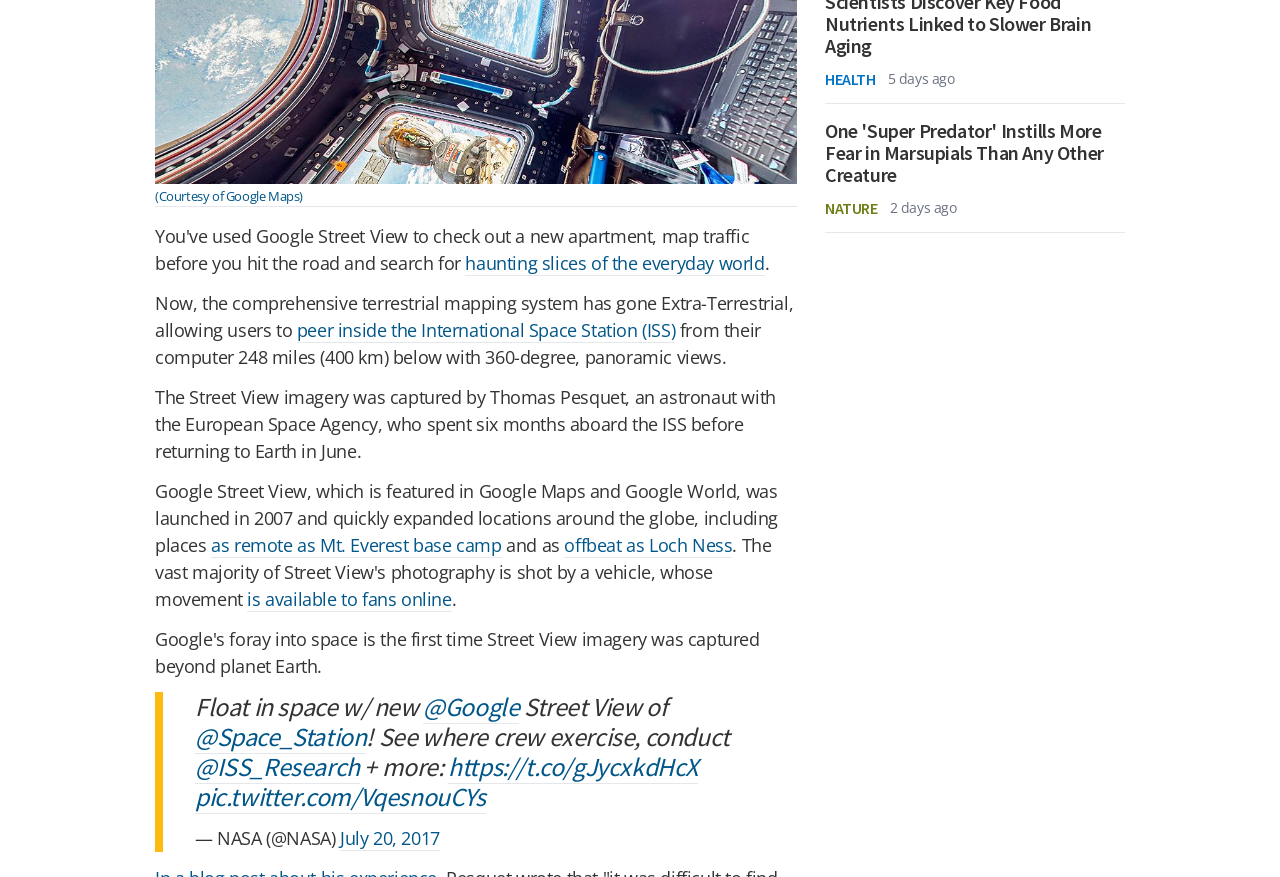Provide the bounding box coordinates for the specified HTML element described in this description: "https://t.co/gJycxkdHcX". The coordinates should be four float numbers ranging from 0 to 1, in the format [left, top, right, bottom].

[0.35, 0.856, 0.545, 0.894]